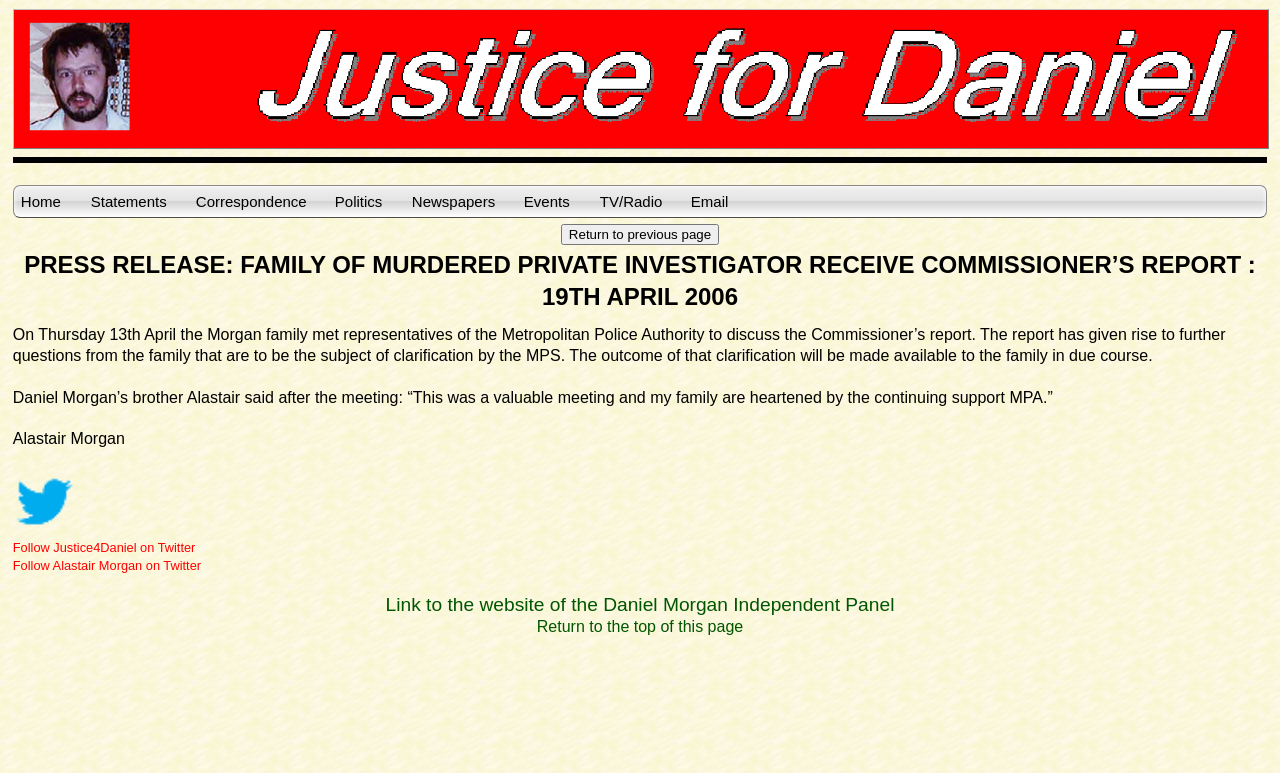Determine the coordinates of the bounding box for the clickable area needed to execute this instruction: "Click the Home link".

[0.011, 0.24, 0.065, 0.28]